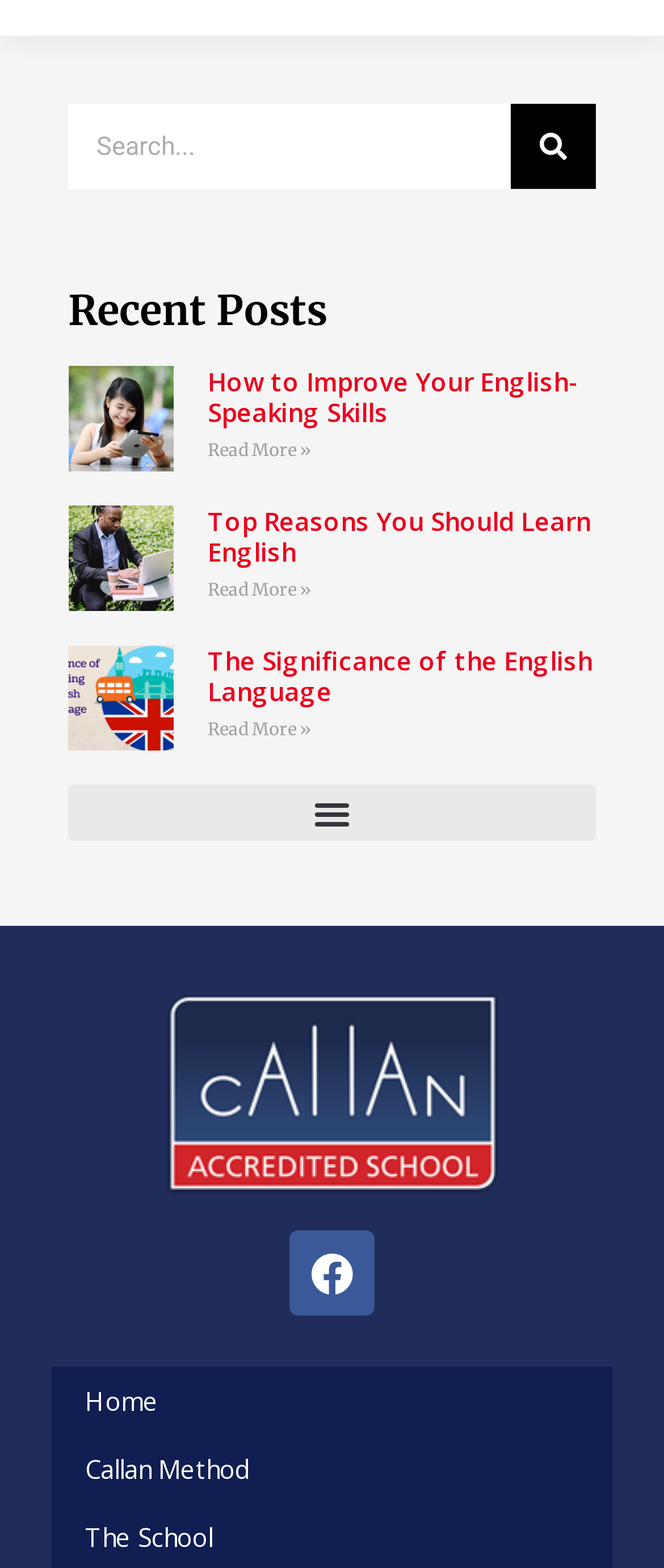What social media platform is linked on this webpage?
Give a detailed and exhaustive answer to the question.

I found a link element [332] with the text 'Facebook ', which suggests that it is a link to the Facebook social media platform.